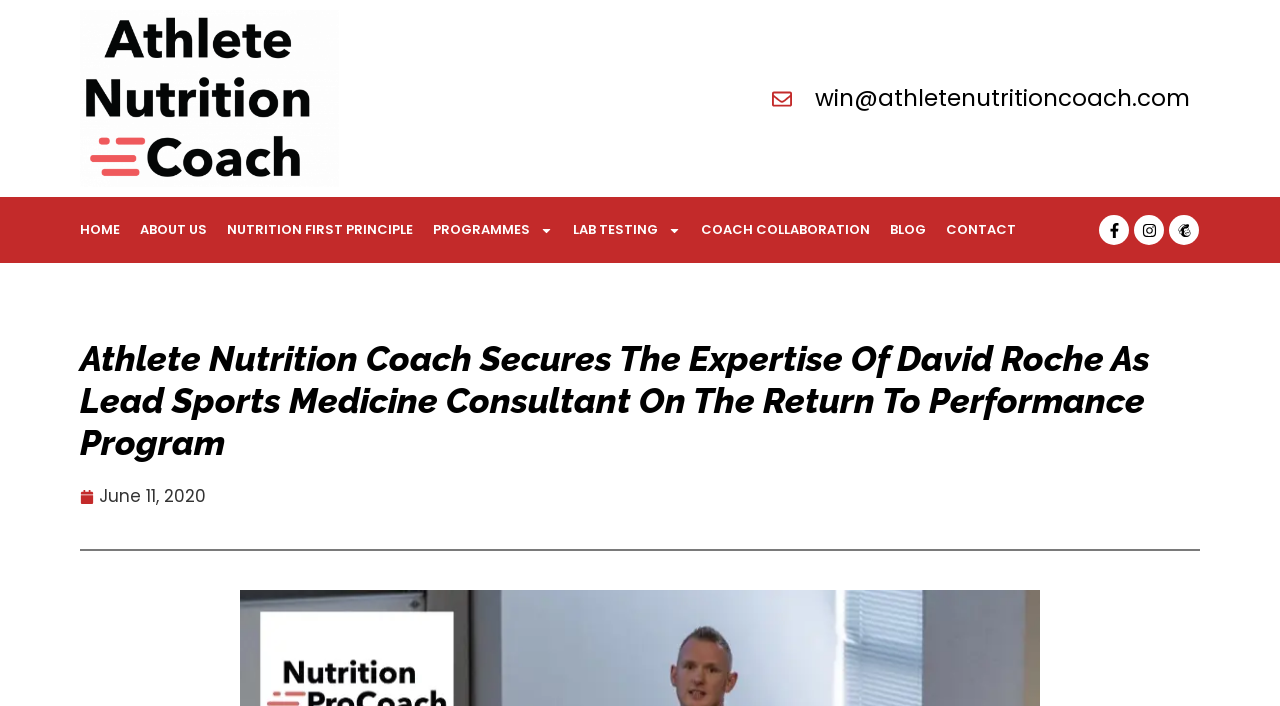What is the email address on the webpage?
Respond to the question with a single word or phrase according to the image.

win@athletenutritioncoach.com